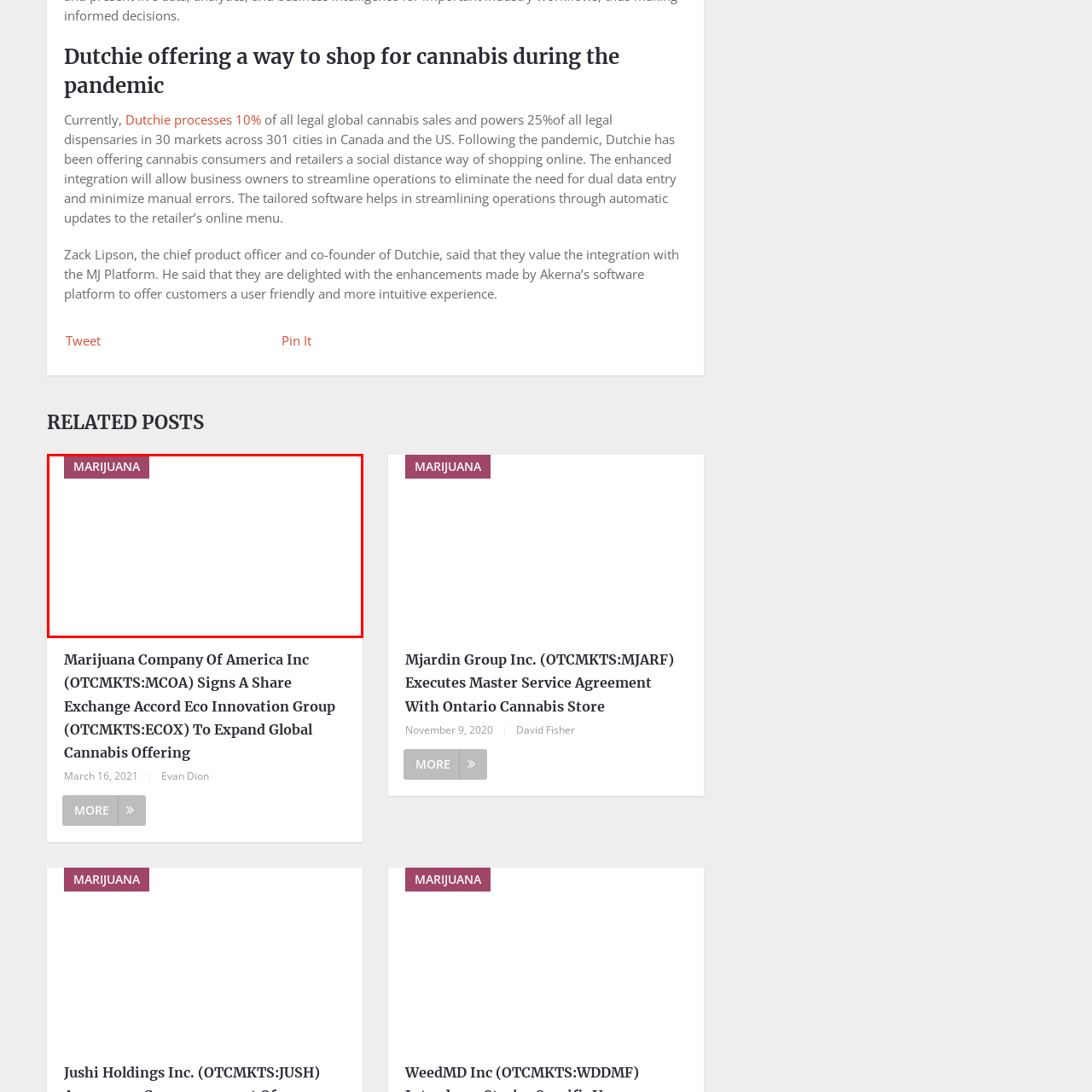Study the image surrounded by the red bounding box and respond as thoroughly as possible to the following question, using the image for reference: What is the purpose of the share exchange accord?

The caption states that the agreement between Marijuana Company Of America Inc and Eco Innovation Group is aimed at expanding their global cannabis offerings, indicating that the purpose of the share exchange accord is to increase their presence in the cannabis industry globally.